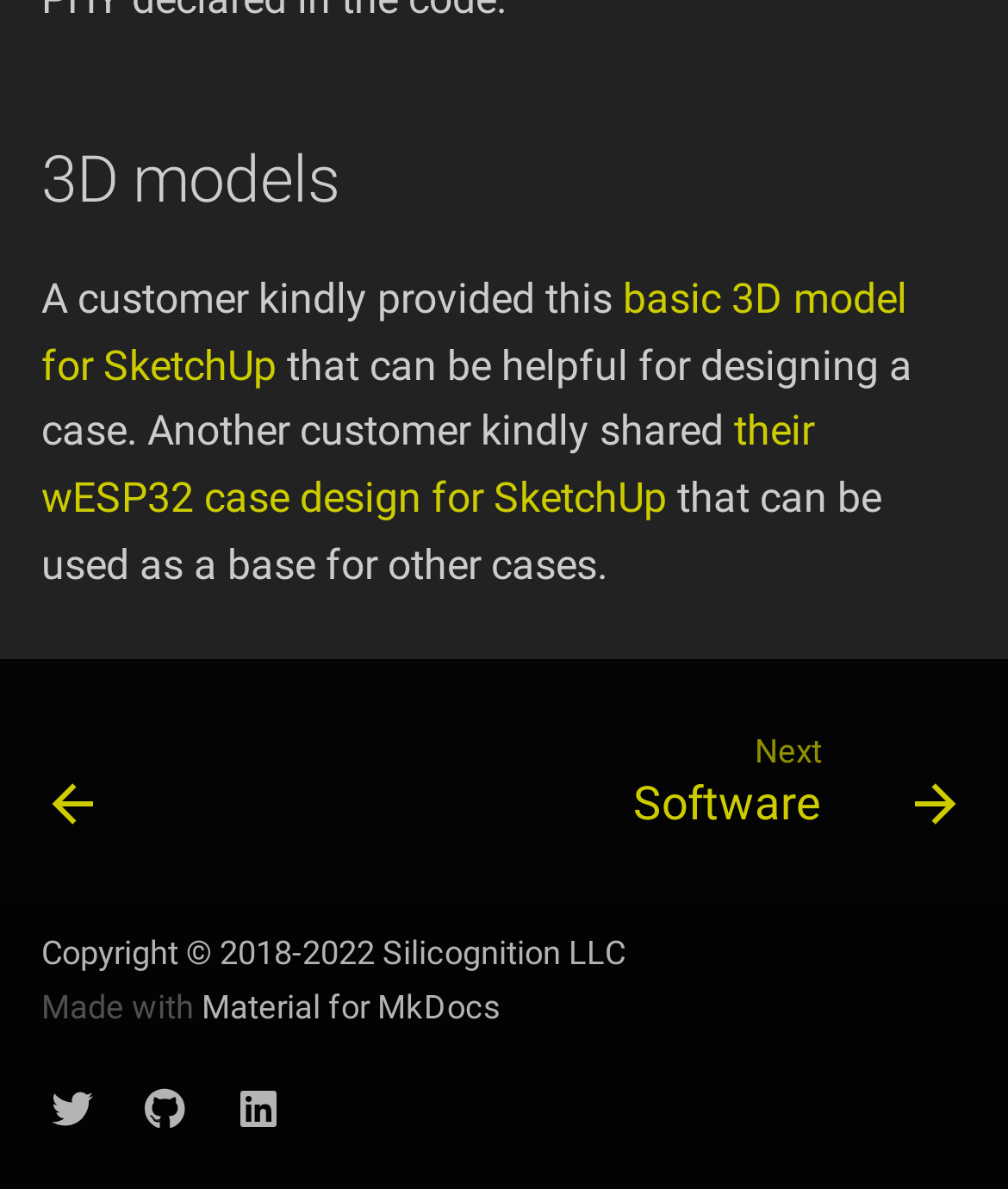What is the tool used to make the website?
Give a one-word or short-phrase answer derived from the screenshot.

Material for MkDocs